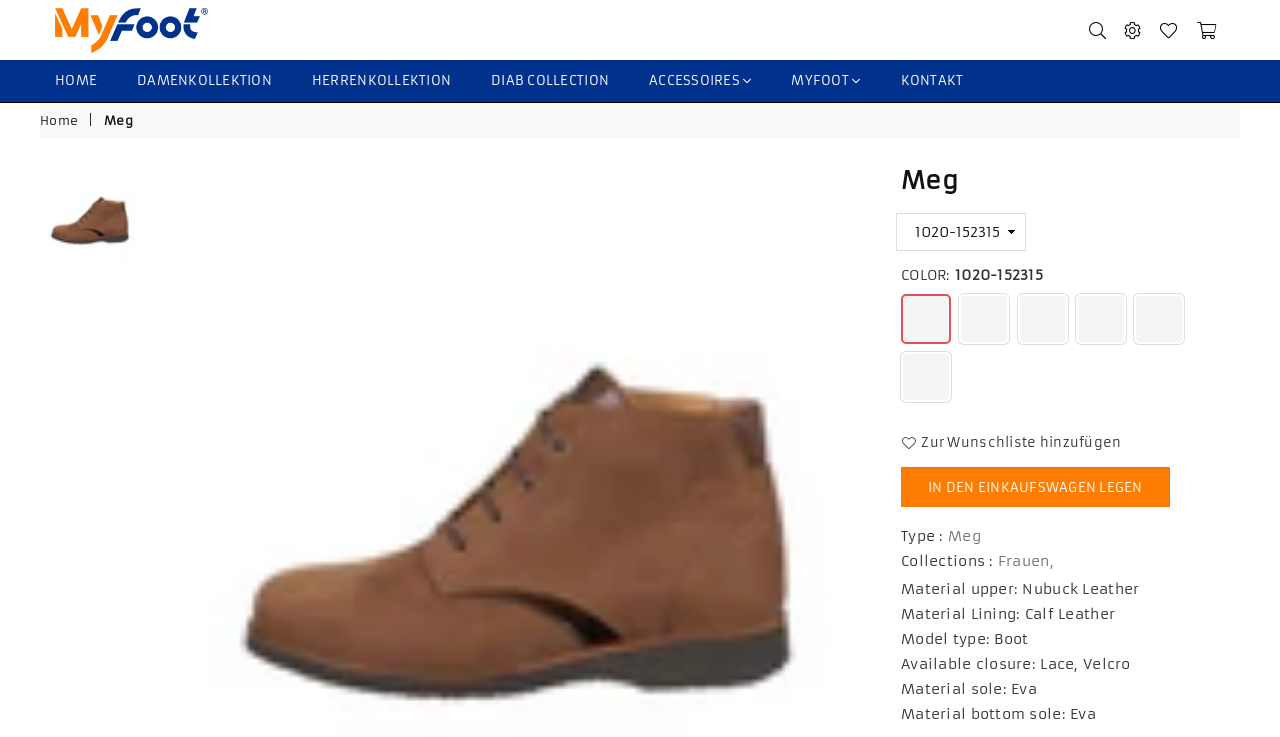Determine the bounding box coordinates of the element that should be clicked to execute the following command: "Add to wishlist".

[0.704, 0.589, 0.876, 0.614]